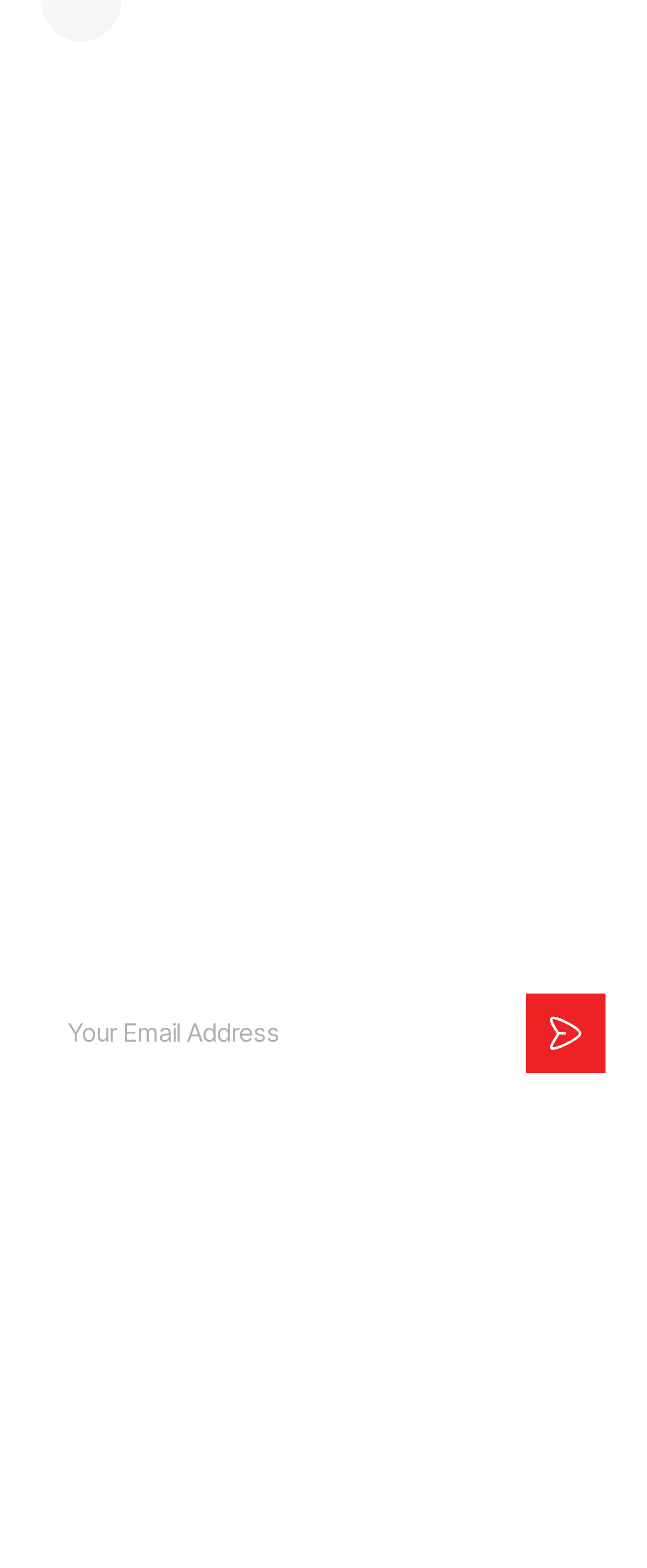Please provide a detailed answer to the question below based on the screenshot: 
How many headings are there on the webpage?

There are five headings on the webpage: 'News', 'Discover', 'Advertise', 'About', and 'Mountain Times Newsletter', which can be found in the heading elements with IDs 105, 107, 109, 111, and 113, respectively.